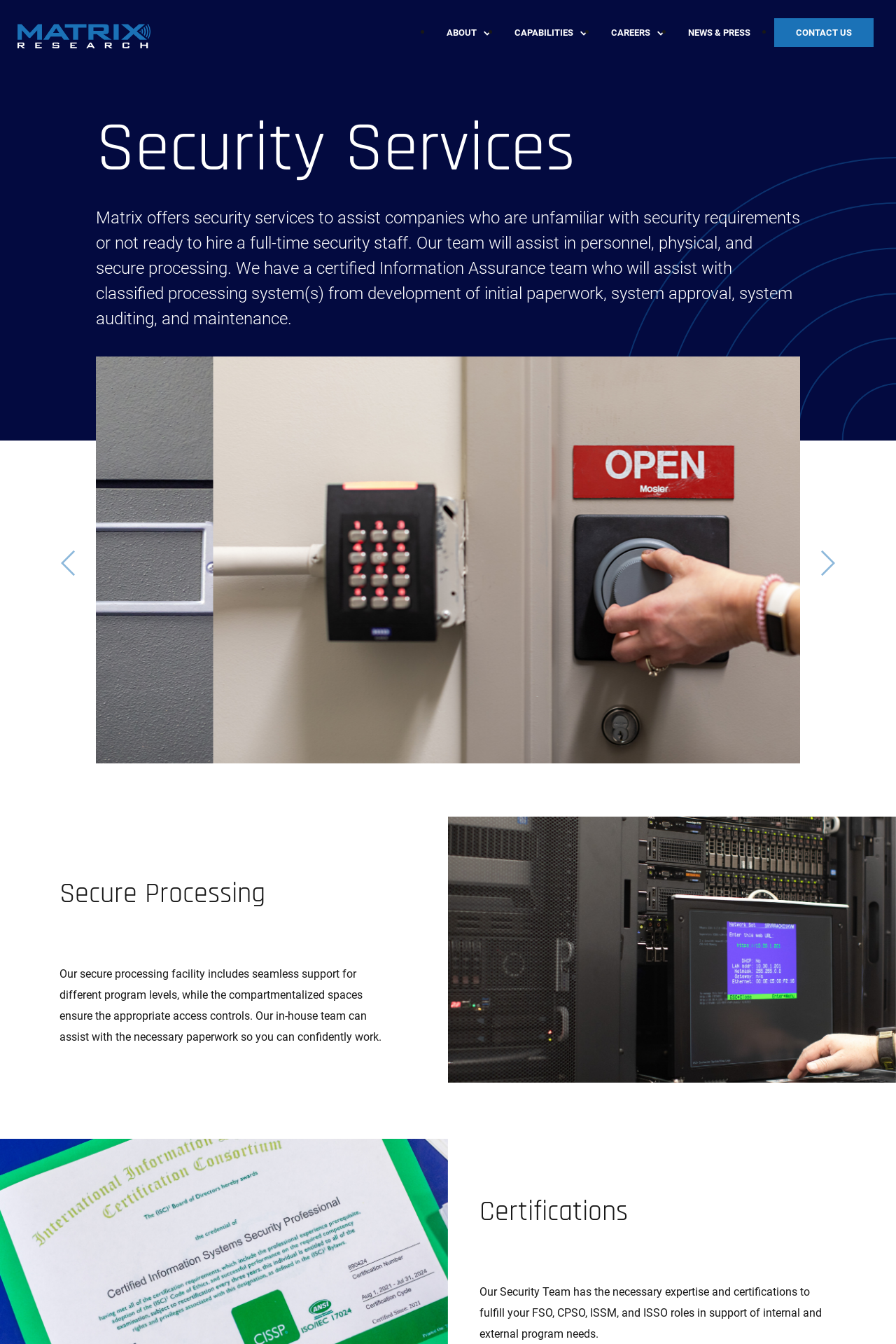What is the main service provided by Matrix Research?
Based on the screenshot, provide your answer in one word or phrase.

Security services